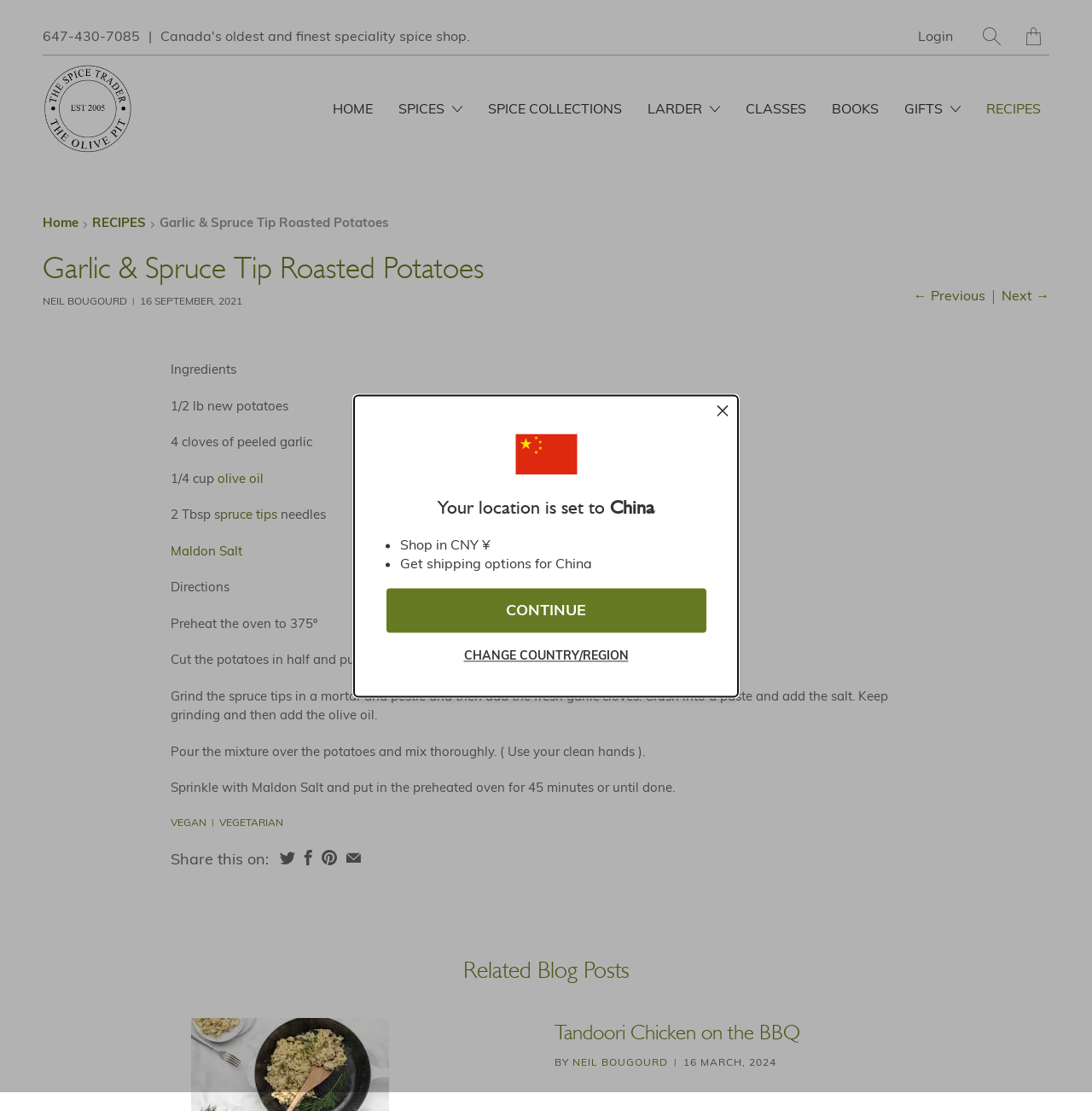Please identify the bounding box coordinates of the region to click in order to complete the task: "Click the 'NEXT →' link". The coordinates must be four float numbers between 0 and 1, specified as [left, top, right, bottom].

[0.917, 0.258, 0.961, 0.274]